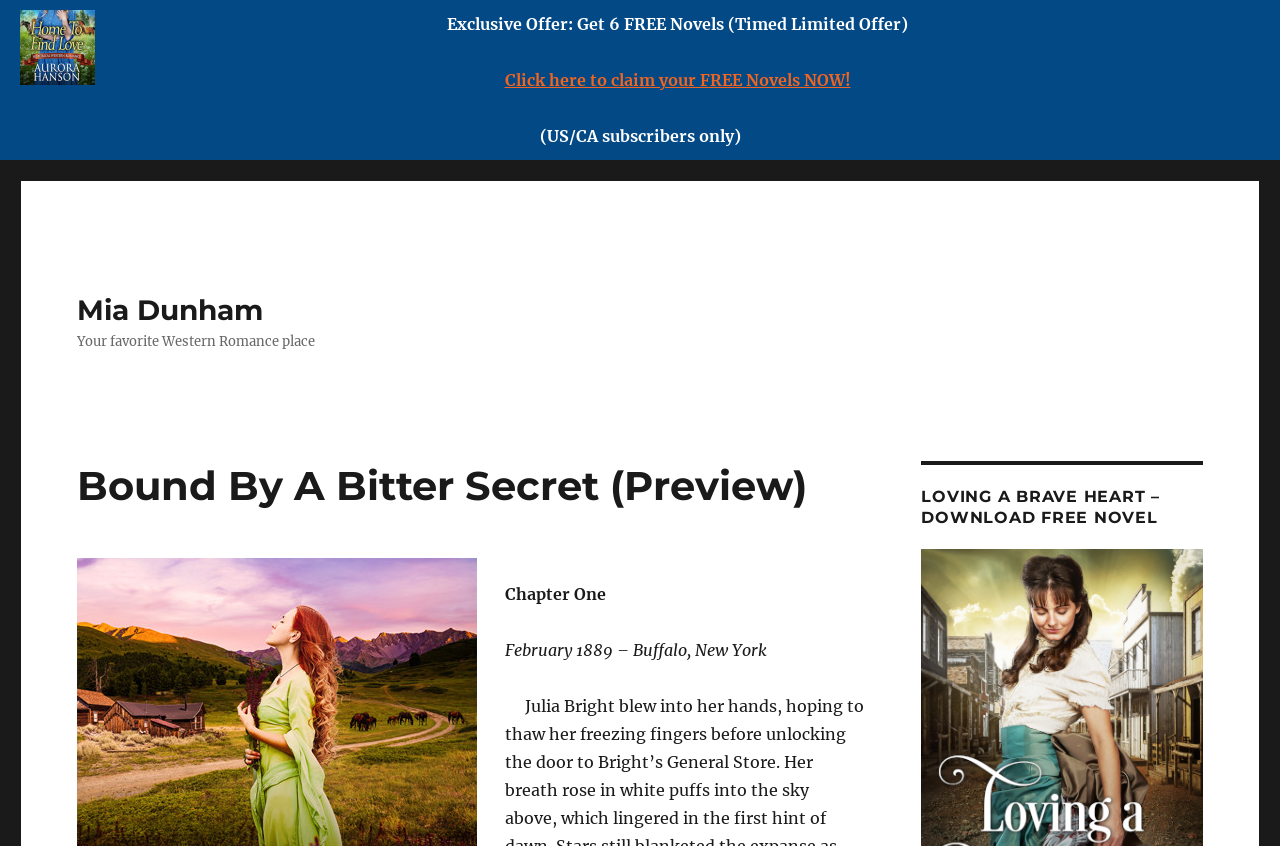Deliver a detailed narrative of the webpage's visual and textual elements.

The webpage appears to be a preview of a Western Romance novel titled "Bound By A Bitter Secret" by Mia Dunham. At the top left corner, there is a small image. Below the image, a prominent offer is displayed, stating "Exclusive Offer: Get 6 FREE Novels (Timed Limited Offer)" in a horizontal banner. A call-to-action link "Click here to claim your FREE Novels NOW!" is placed below the offer, followed by a note specifying that the offer is only for US/CA subscribers.

On the left side, the author's name "Mia Dunham" is linked, accompanied by a brief description "Your favorite Western Romance place". Below this section, the title "Bound By A Bitter Secret (Preview)" is displayed as a heading. 

The main content of the webpage is divided into chapters, with "Chapter One" being the first section. The chapter starts with a date "February 1889 – Buffalo, New York". 

On the right side, a separate section is dedicated to promoting another novel, "LOVING A BRAVE HEART", with a call-to-action to download it for free.